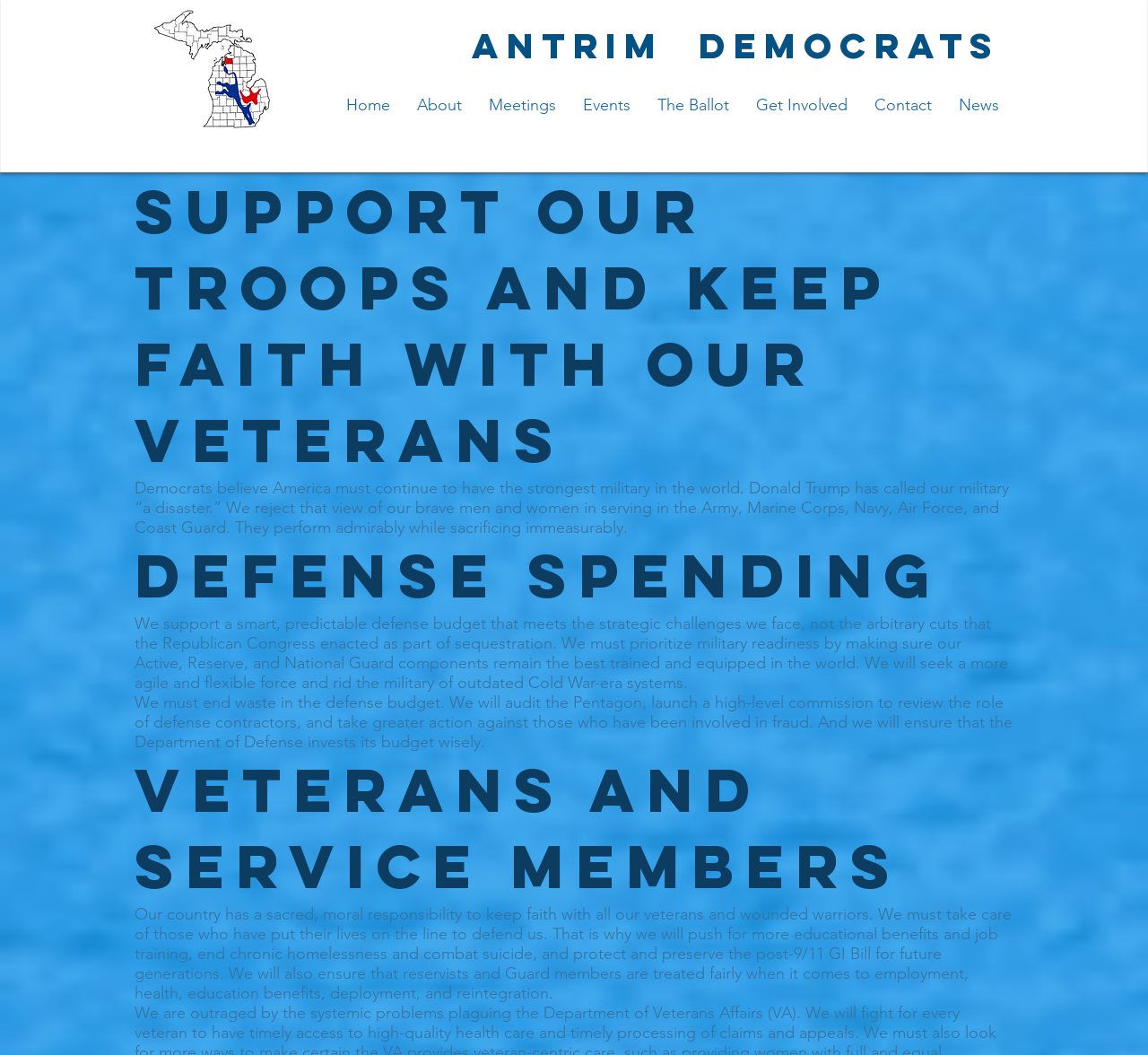Please mark the bounding box coordinates of the area that should be clicked to carry out the instruction: "Click the Antrimdems logo".

[0.132, 0.005, 0.241, 0.124]